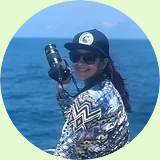Provide your answer in one word or a succinct phrase for the question: 
What is one of Evelyn Fróes Almeida's research focuses?

Guiana dolphin behavior